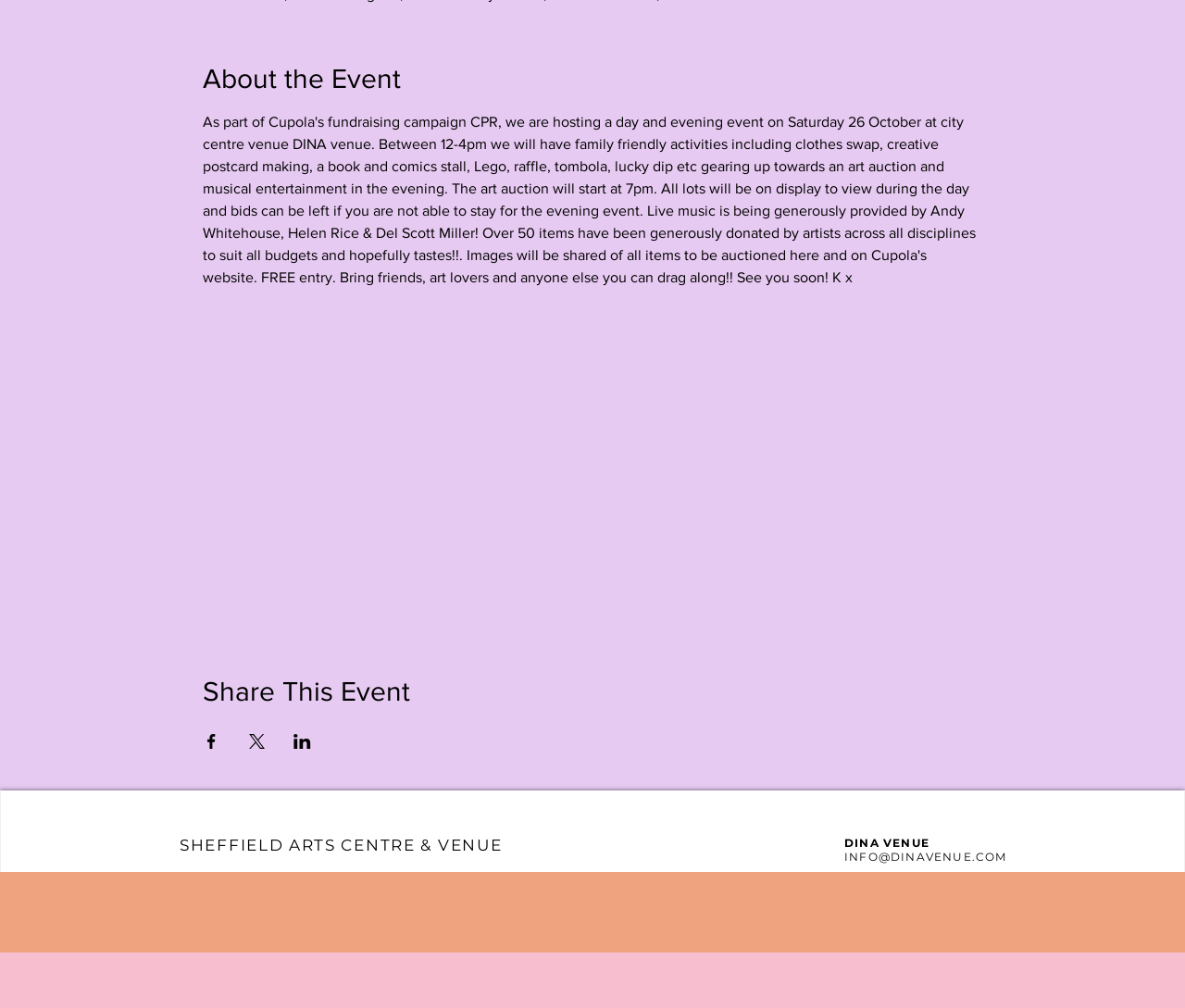Given the webpage screenshot and the description, determine the bounding box coordinates (top-left x, top-left y, bottom-right x, bottom-right y) that define the location of the UI element matching this description: INFO@DINAVENUE.COM

[0.712, 0.843, 0.85, 0.857]